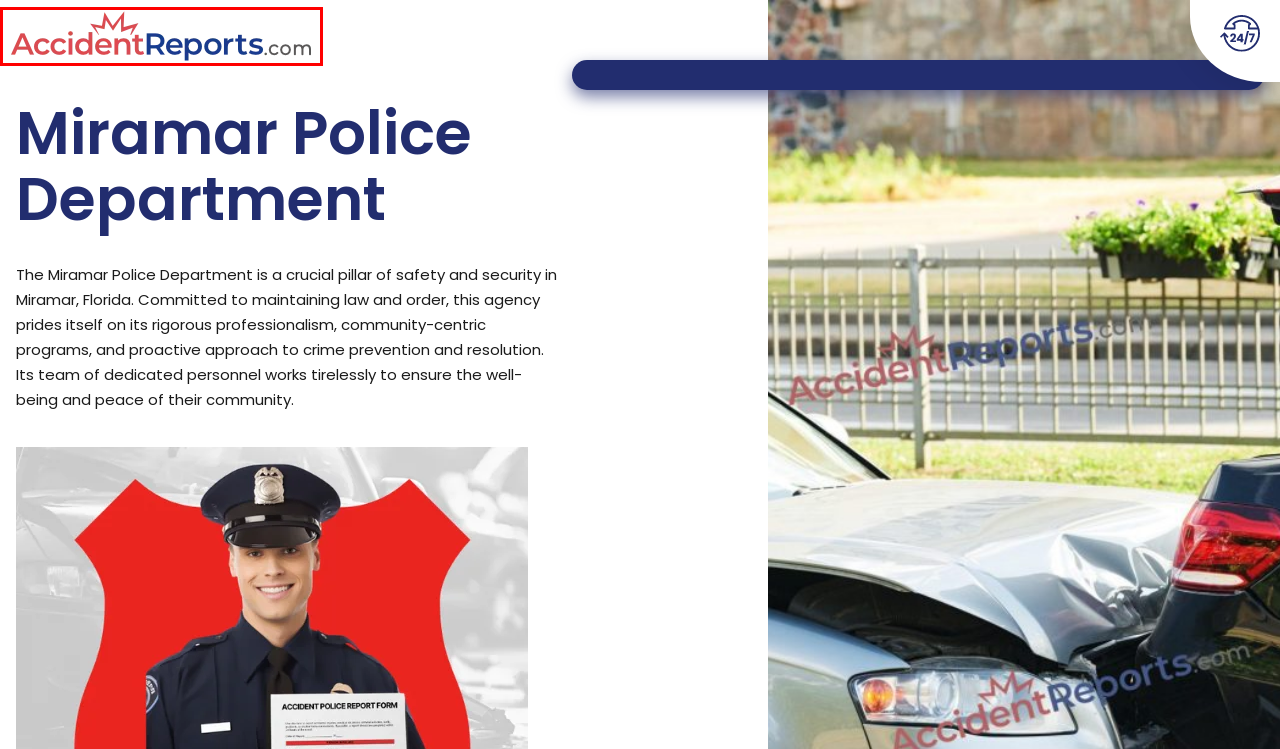You have a screenshot of a webpage with a red rectangle bounding box around an element. Identify the best matching webpage description for the new page that appears after clicking the element in the bounding box. The descriptions are:
A. Miramar Police Department: Miramar - Accidentreports.com
B. Agencies - Accidentreports.com
C. Accident Reports: Accidentreports.com
D. Terms and Conditions & Privacy Policy - Accidentreports.com
E. Cities - Accidentreports.com
F. About Us - AccidentReports.com LLC
G. Counties - Accidentreports.com
H. Contact Us - AccidentReports.com

C